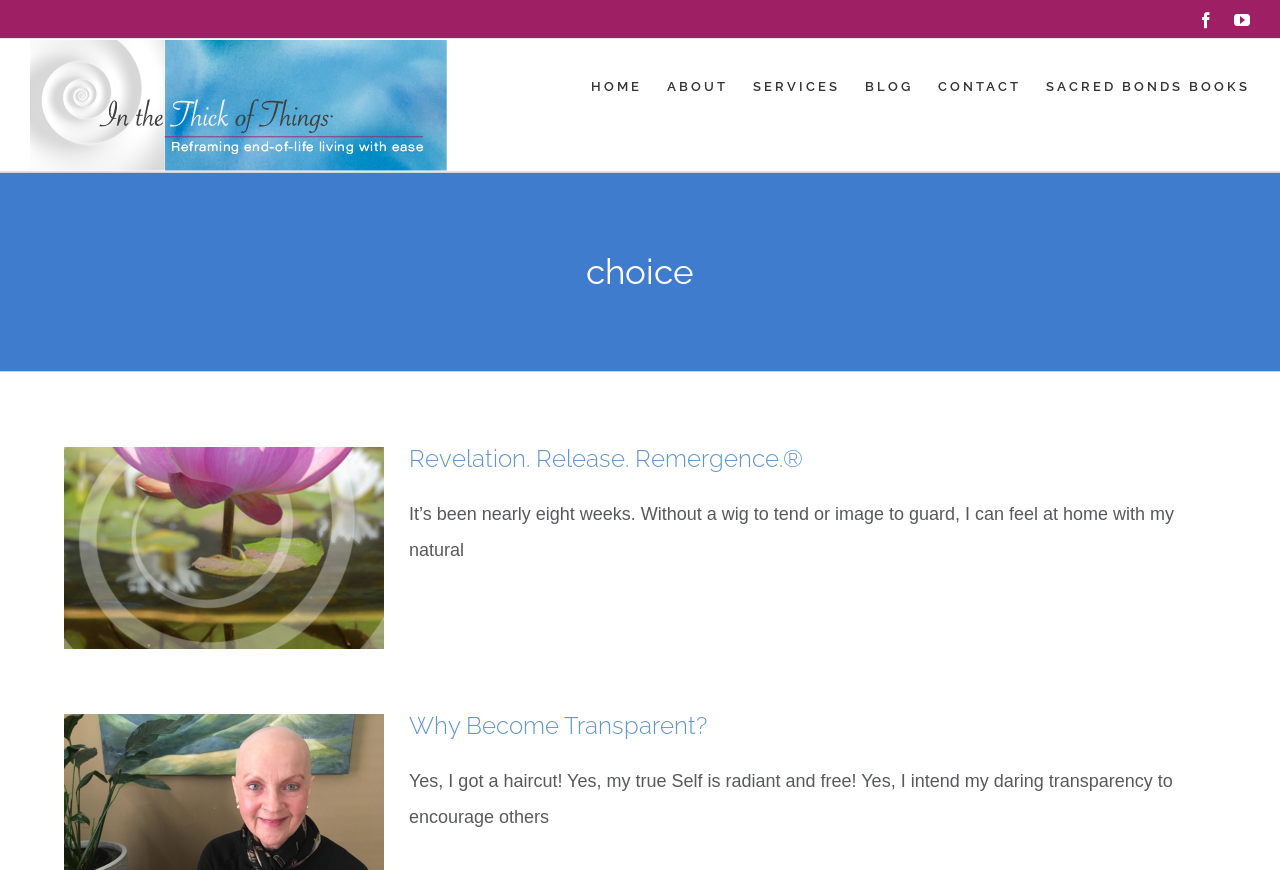How many paragraphs are there in the article?
Please utilize the information in the image to give a detailed response to the question.

I counted the number of paragraphs in the article and found that there are three paragraphs, each with a heading and a block of text.